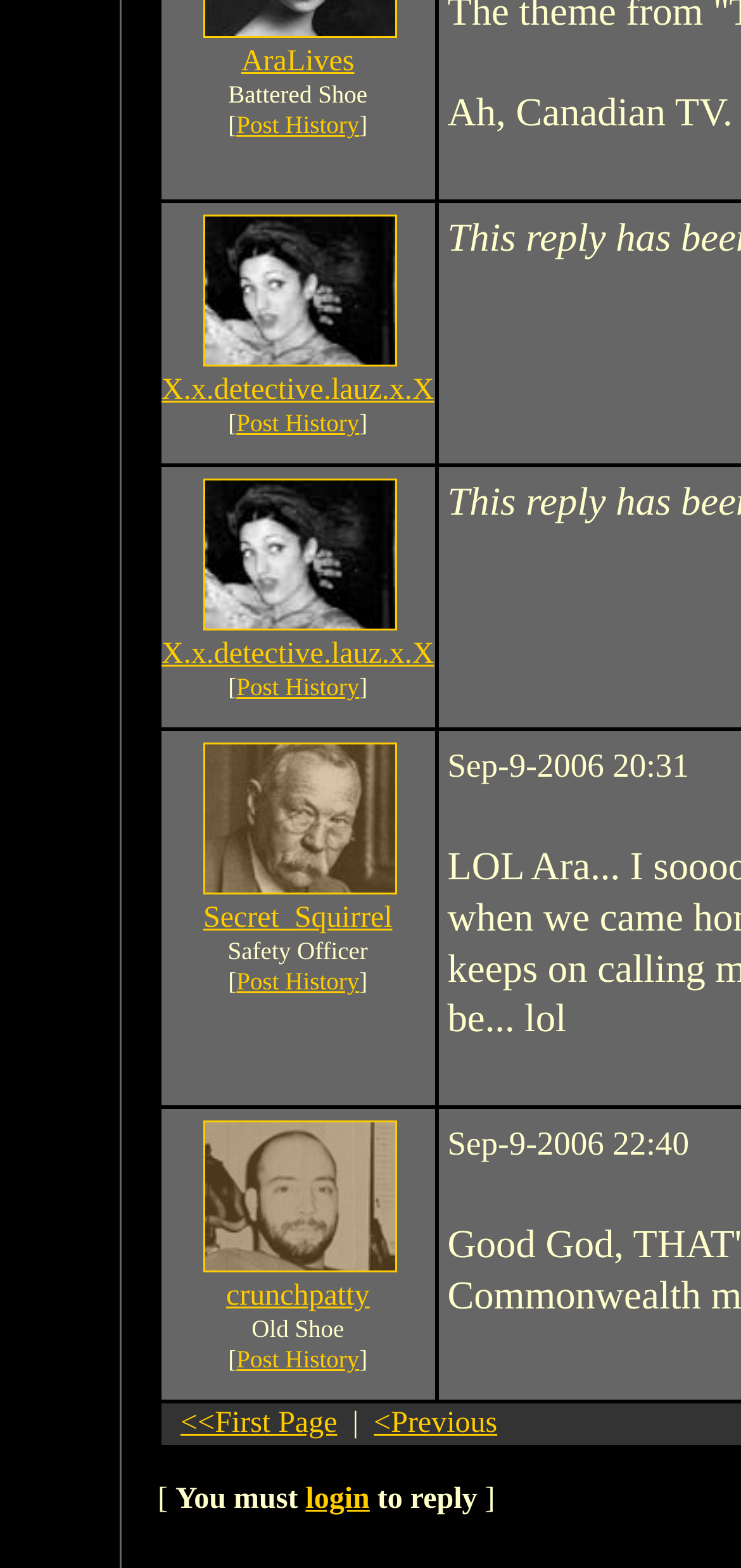Specify the bounding box coordinates of the element's area that should be clicked to execute the given instruction: "Click on AraLives". The coordinates should be four float numbers between 0 and 1, i.e., [left, top, right, bottom].

[0.326, 0.029, 0.478, 0.05]